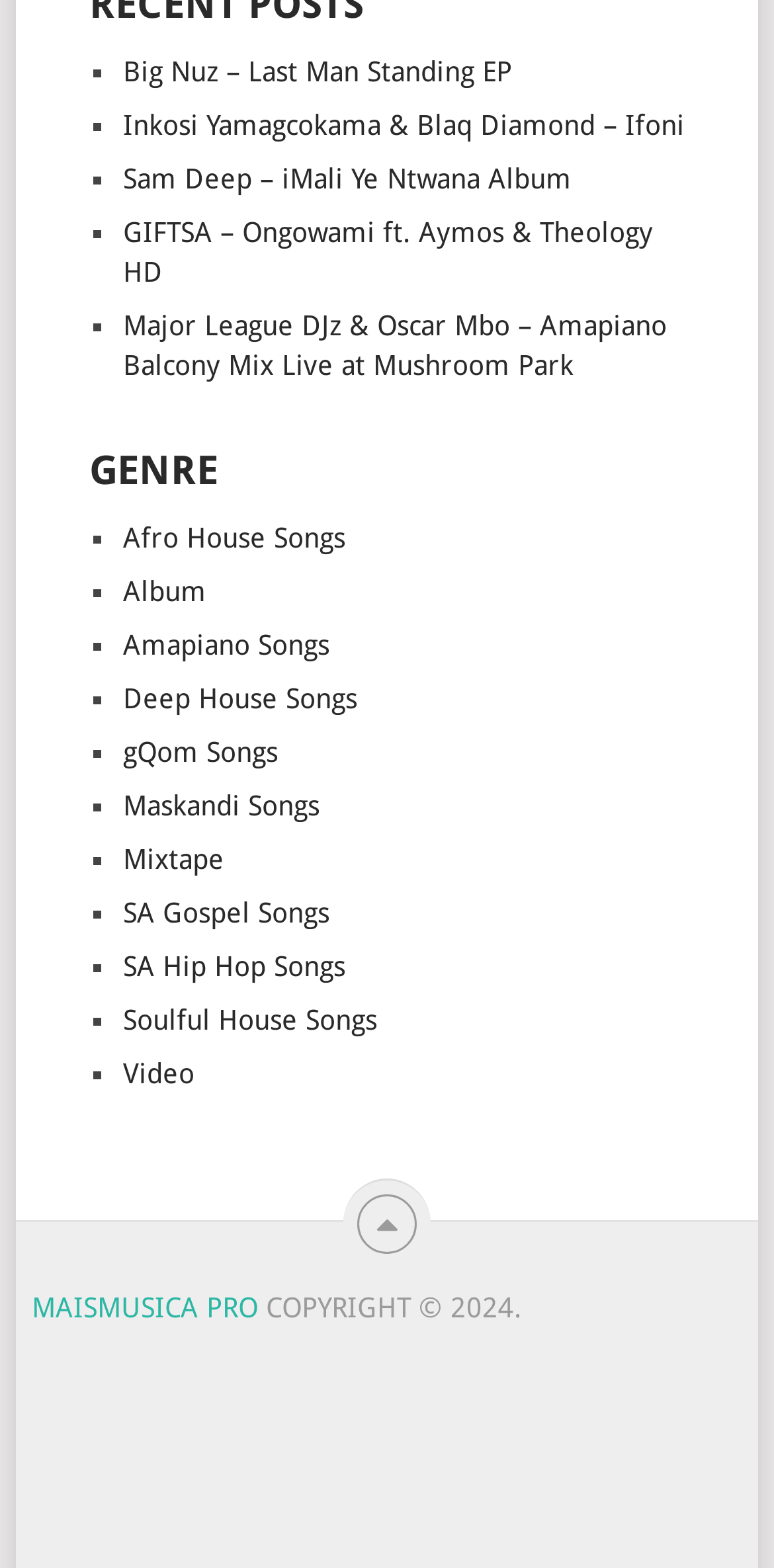Please predict the bounding box coordinates of the element's region where a click is necessary to complete the following instruction: "Click on Big Nuz – Last Man Standing EP". The coordinates should be represented by four float numbers between 0 and 1, i.e., [left, top, right, bottom].

[0.159, 0.036, 0.661, 0.056]